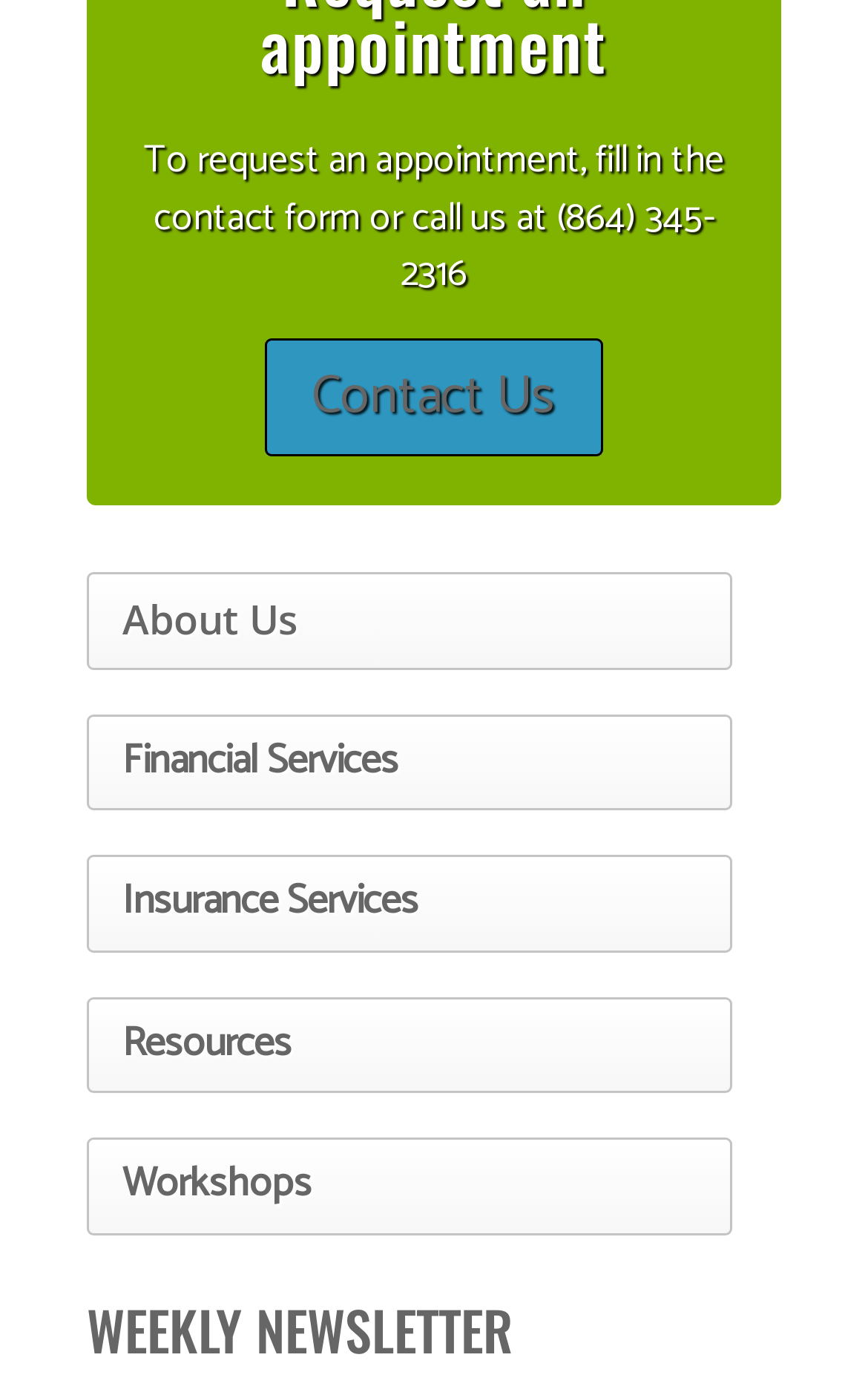Calculate the bounding box coordinates of the UI element given the description: "Workshops".

[0.1, 0.818, 0.844, 0.887]